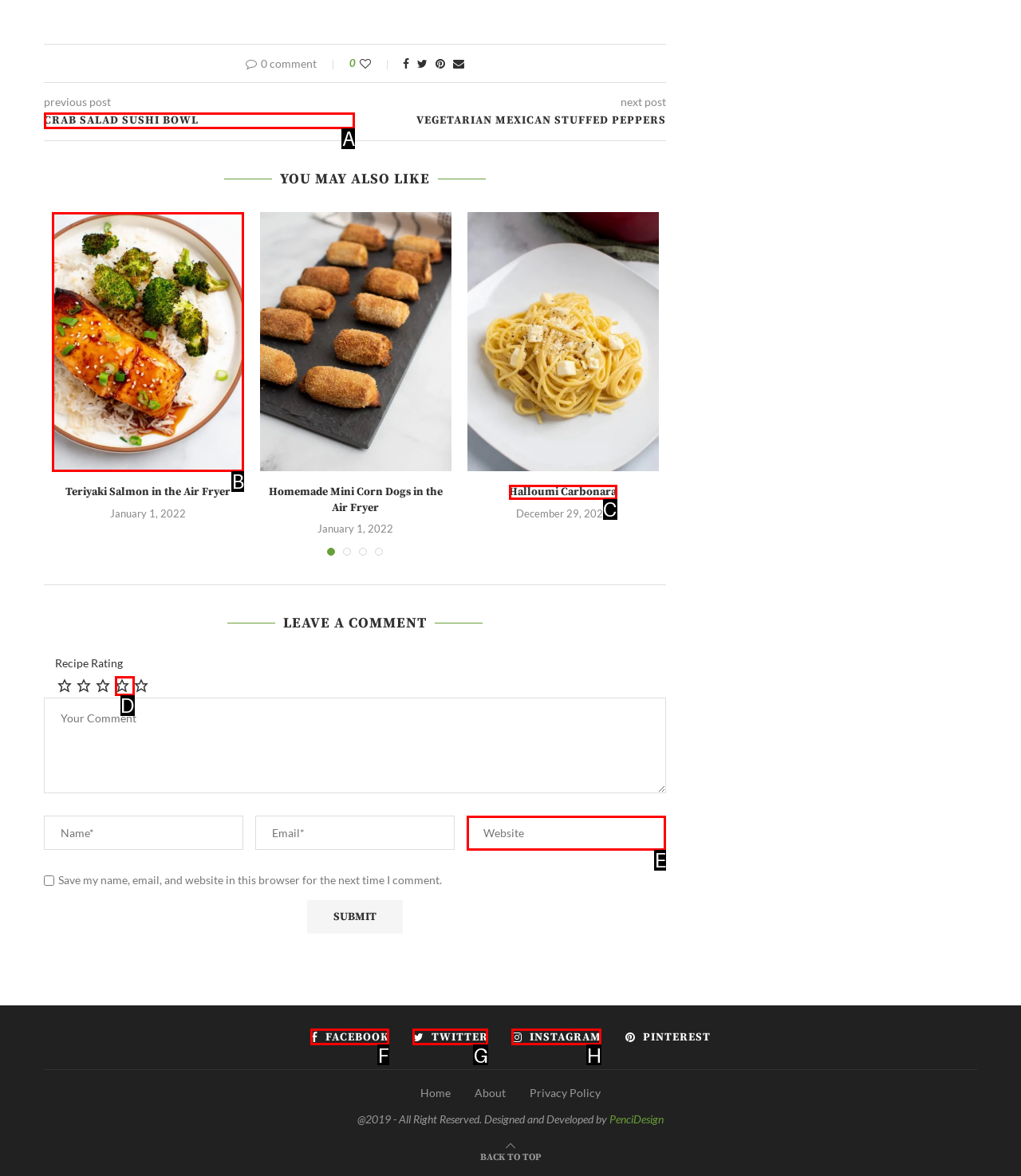Identify the option that corresponds to the description: biopaqc 
Provide the letter of the matching option from the available choices directly.

None